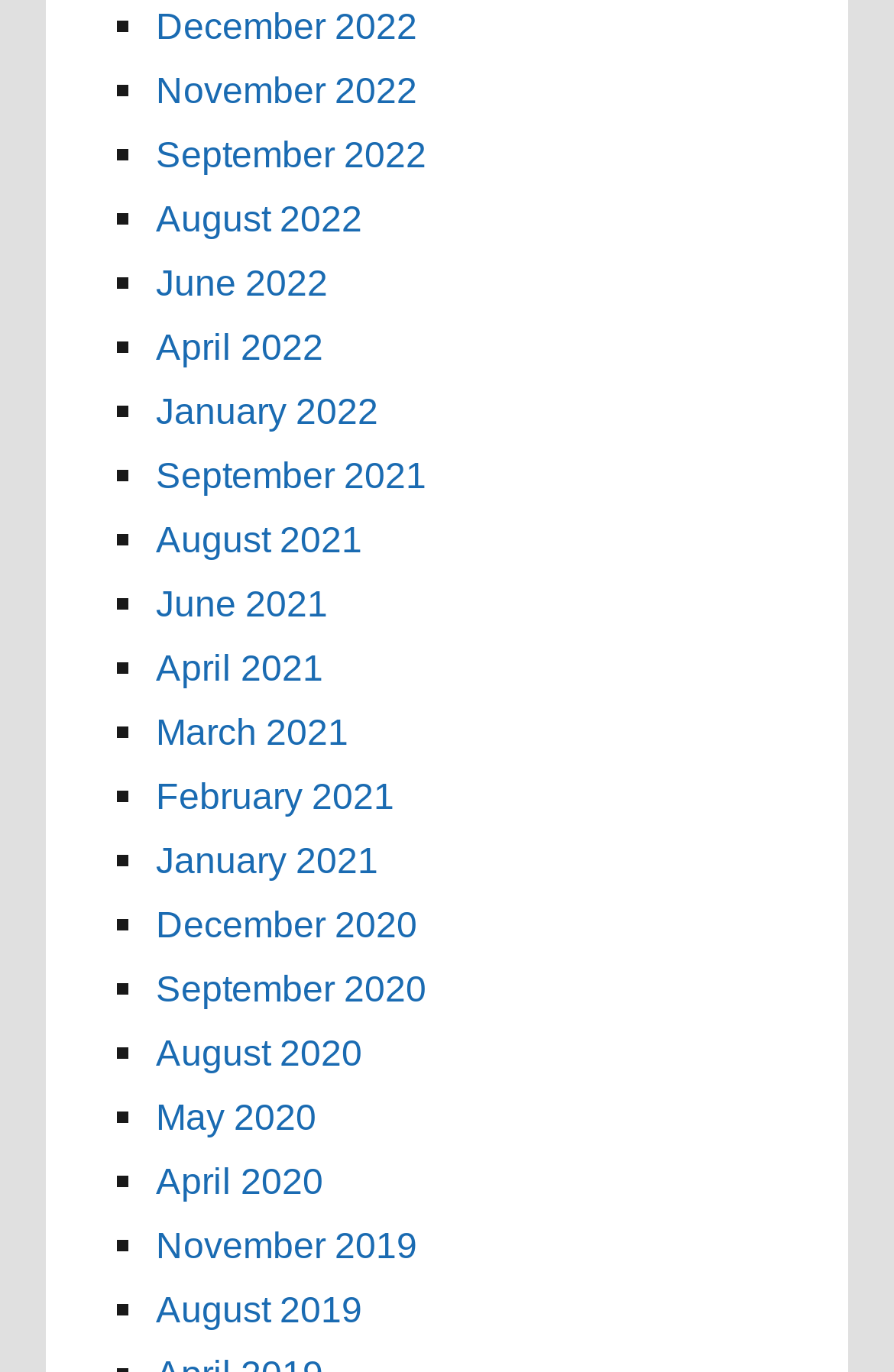Can you provide the bounding box coordinates for the element that should be clicked to implement the instruction: "View January 2022"?

[0.174, 0.284, 0.423, 0.314]